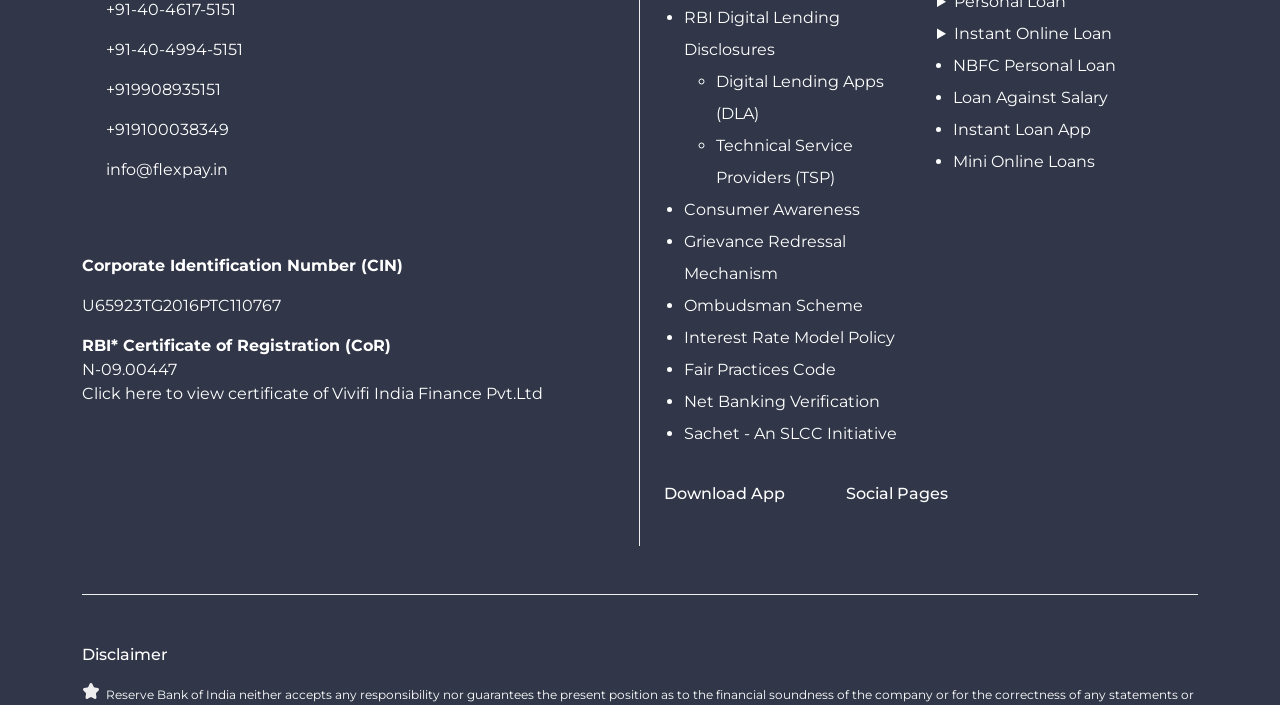Using the webpage screenshot, locate the HTML element that fits the following description and provide its bounding box: "info@flexpay.in".

[0.083, 0.227, 0.178, 0.254]